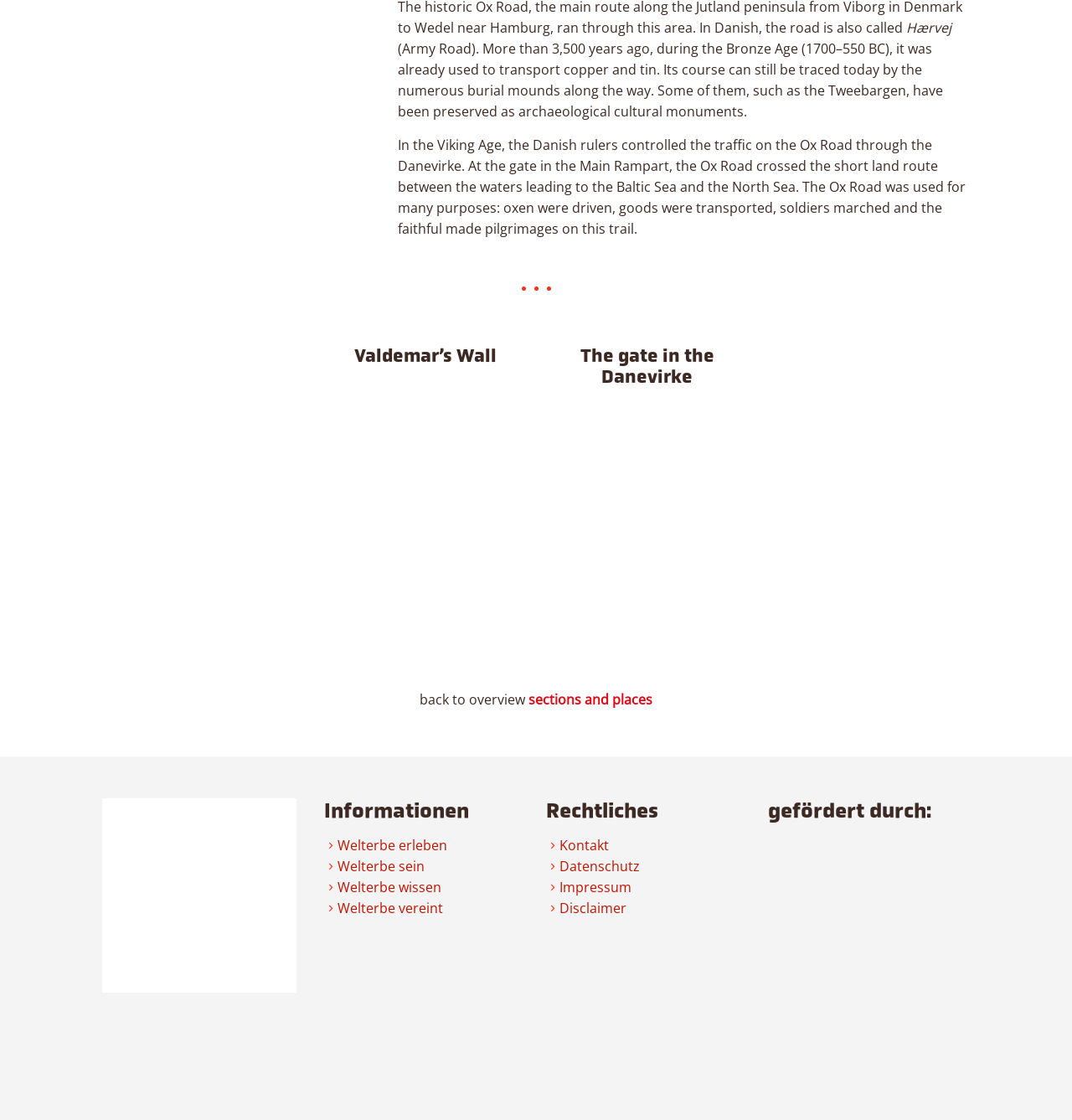Can you specify the bounding box coordinates of the area that needs to be clicked to fulfill the following instruction: "Visit 'Drive Traffic to your Website' page"?

None